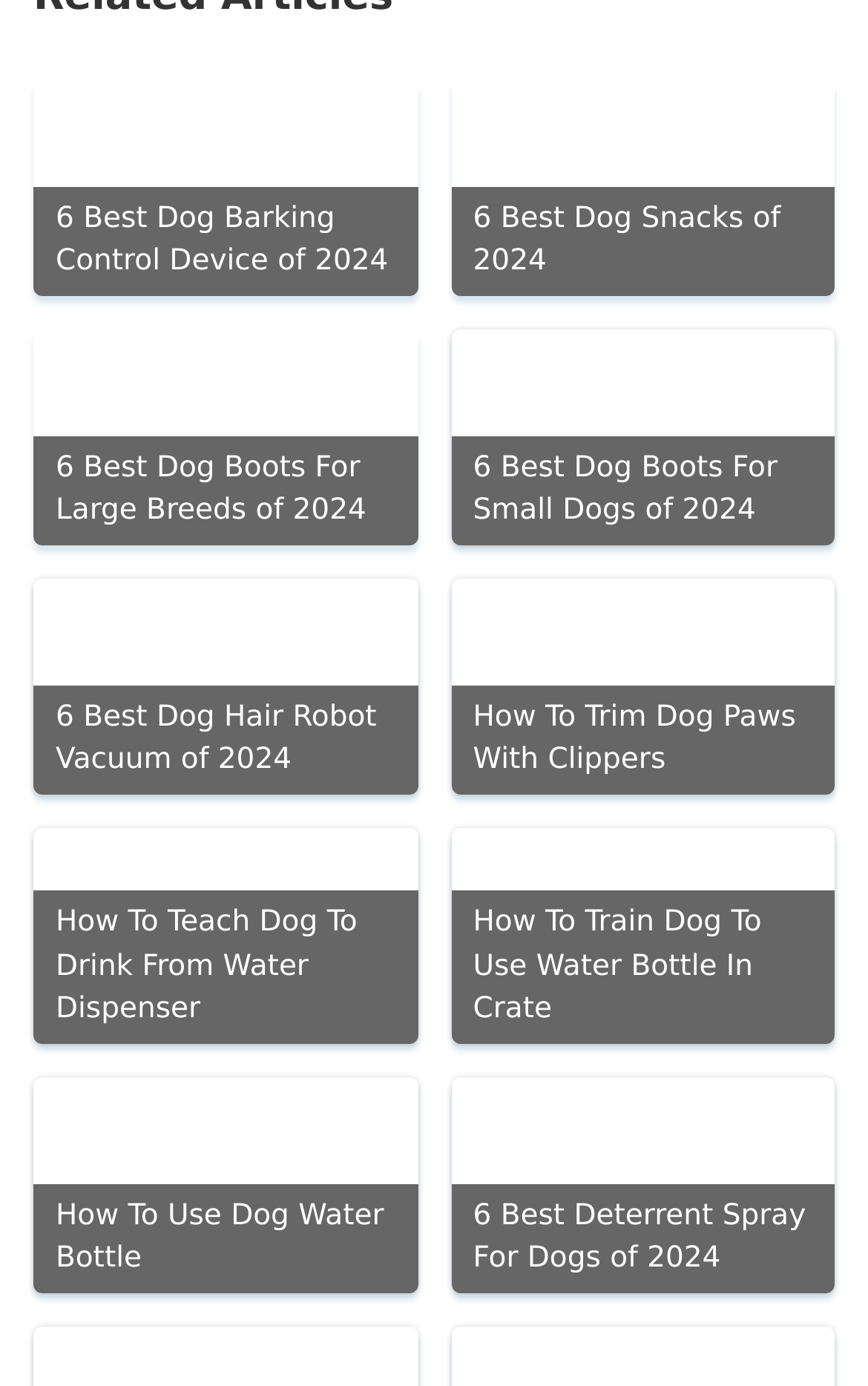How many articles are on this webpage?
Refer to the image and provide a one-word or short phrase answer.

8